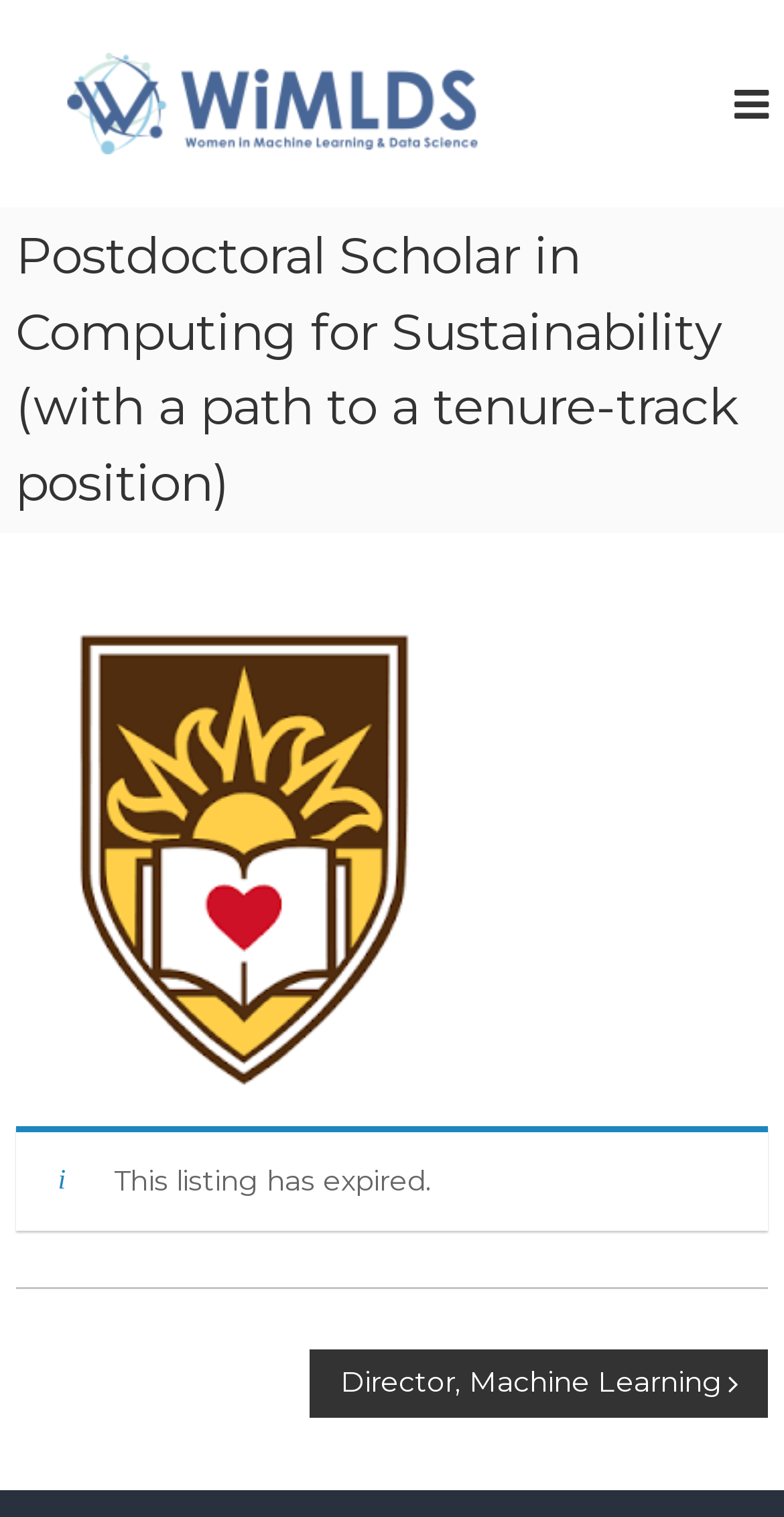Is the job listing still active?
Based on the visual, give a brief answer using one word or a short phrase.

No